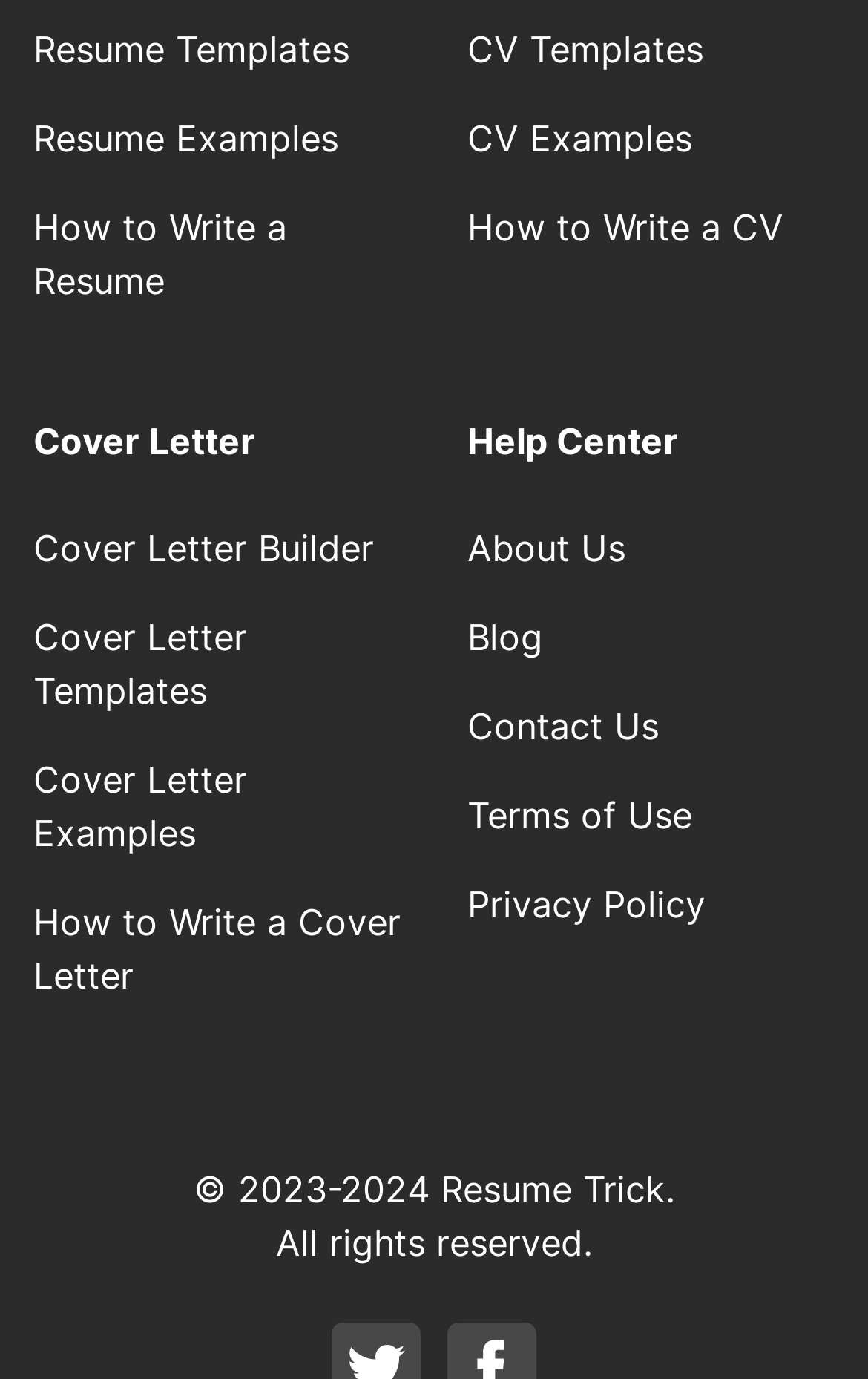Identify the bounding box coordinates of the section to be clicked to complete the task described by the following instruction: "Explore How to Write a Resume". The coordinates should be four float numbers between 0 and 1, formatted as [left, top, right, bottom].

[0.038, 0.148, 0.331, 0.219]